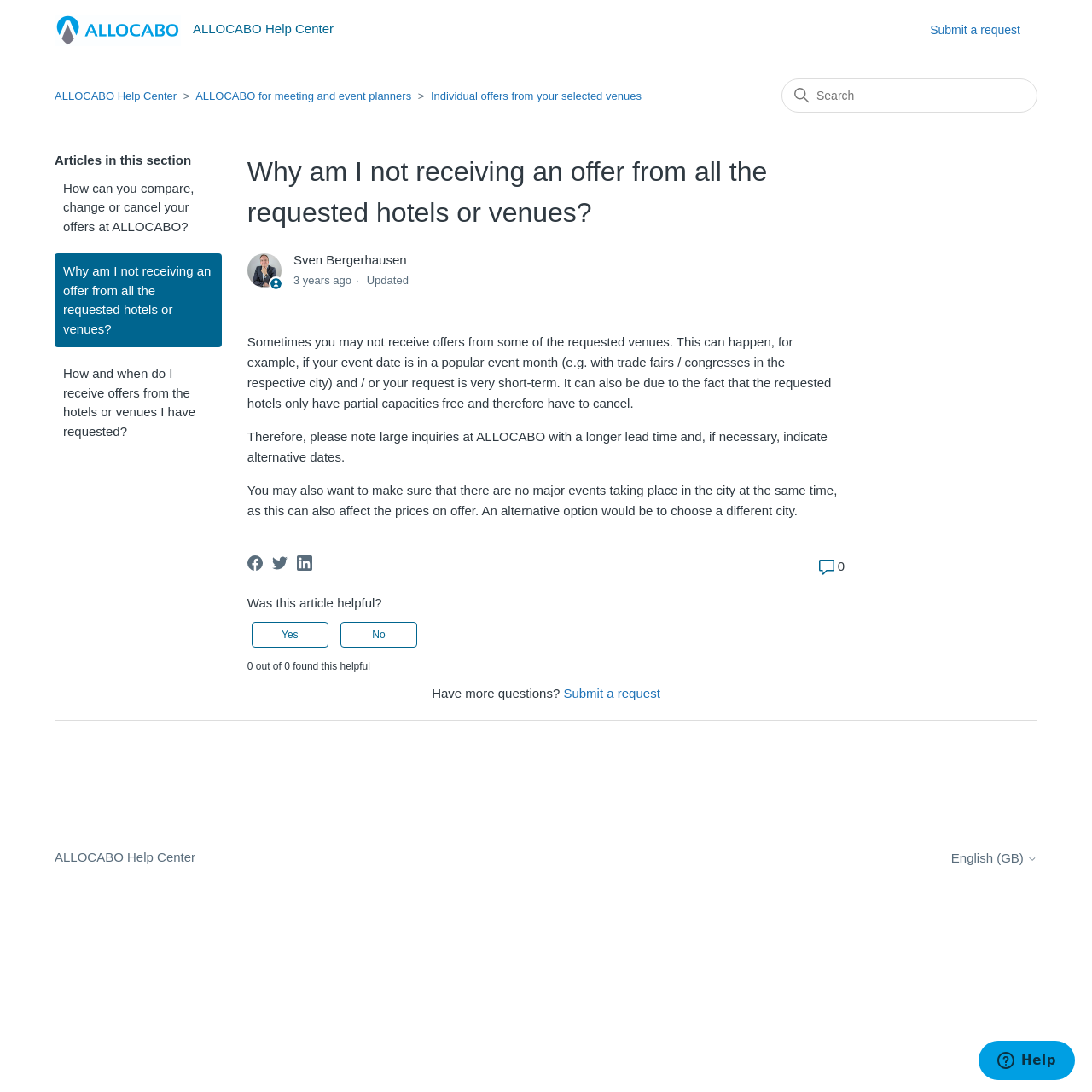Please identify the bounding box coordinates of where to click in order to follow the instruction: "Submit a request".

[0.852, 0.02, 0.95, 0.036]